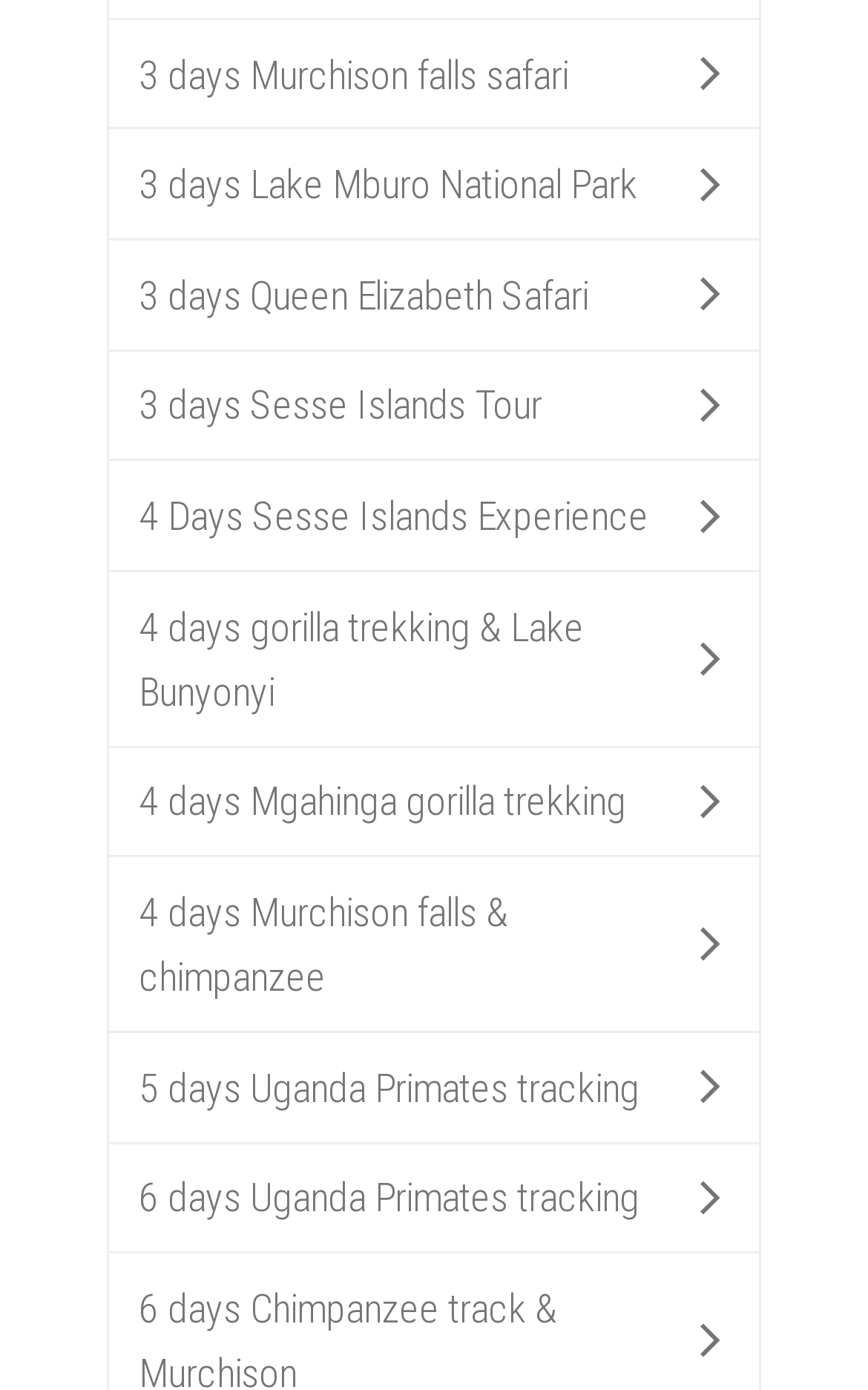Answer the question using only one word or a concise phrase: Is Lake Bunyonyi mentioned in any safari tour?

Yes